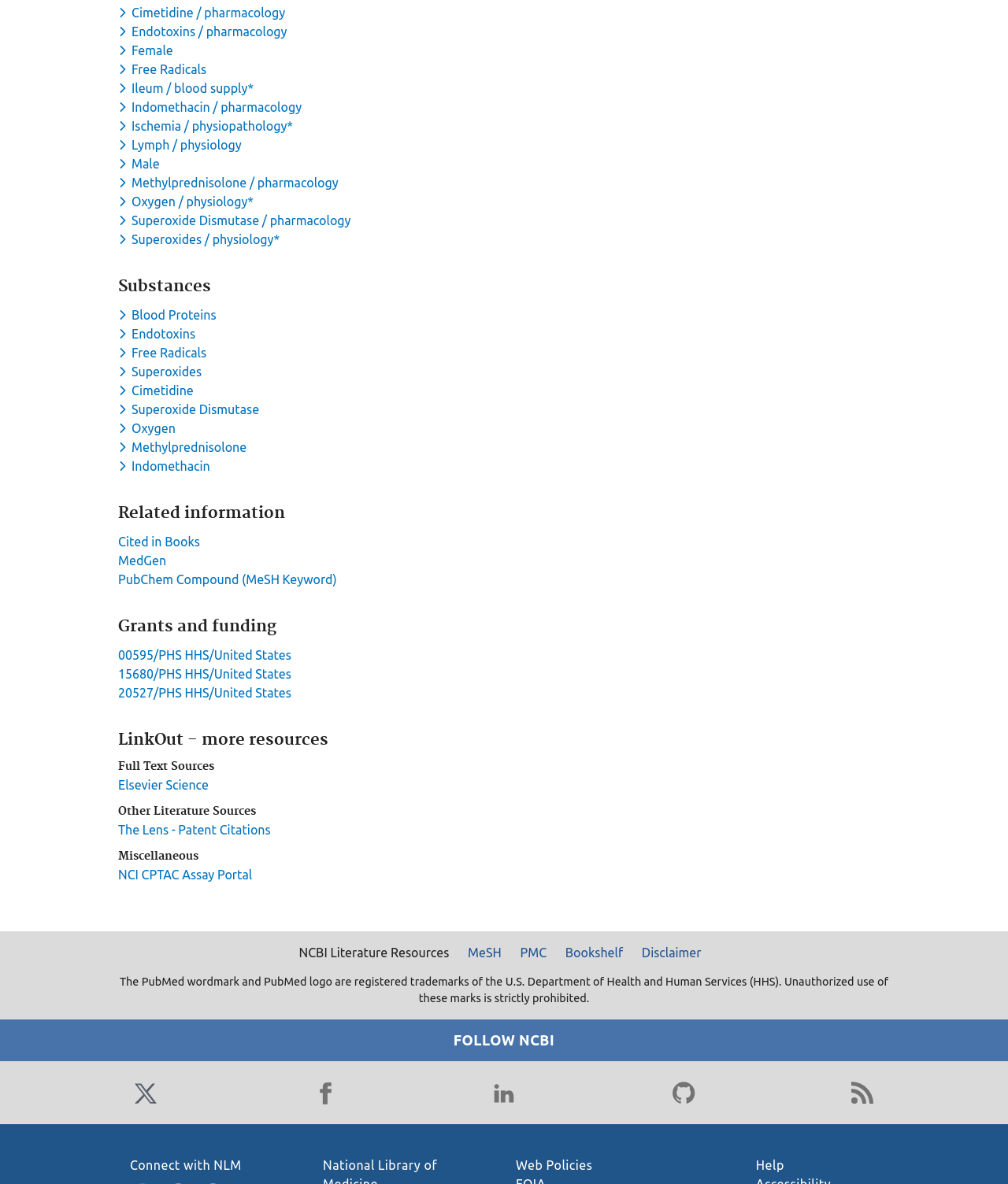Find the bounding box coordinates corresponding to the UI element with the description: "Superoxide Dismutase". The coordinates should be formatted as [left, top, right, bottom], with values as floats between 0 and 1.

[0.117, 0.34, 0.261, 0.352]